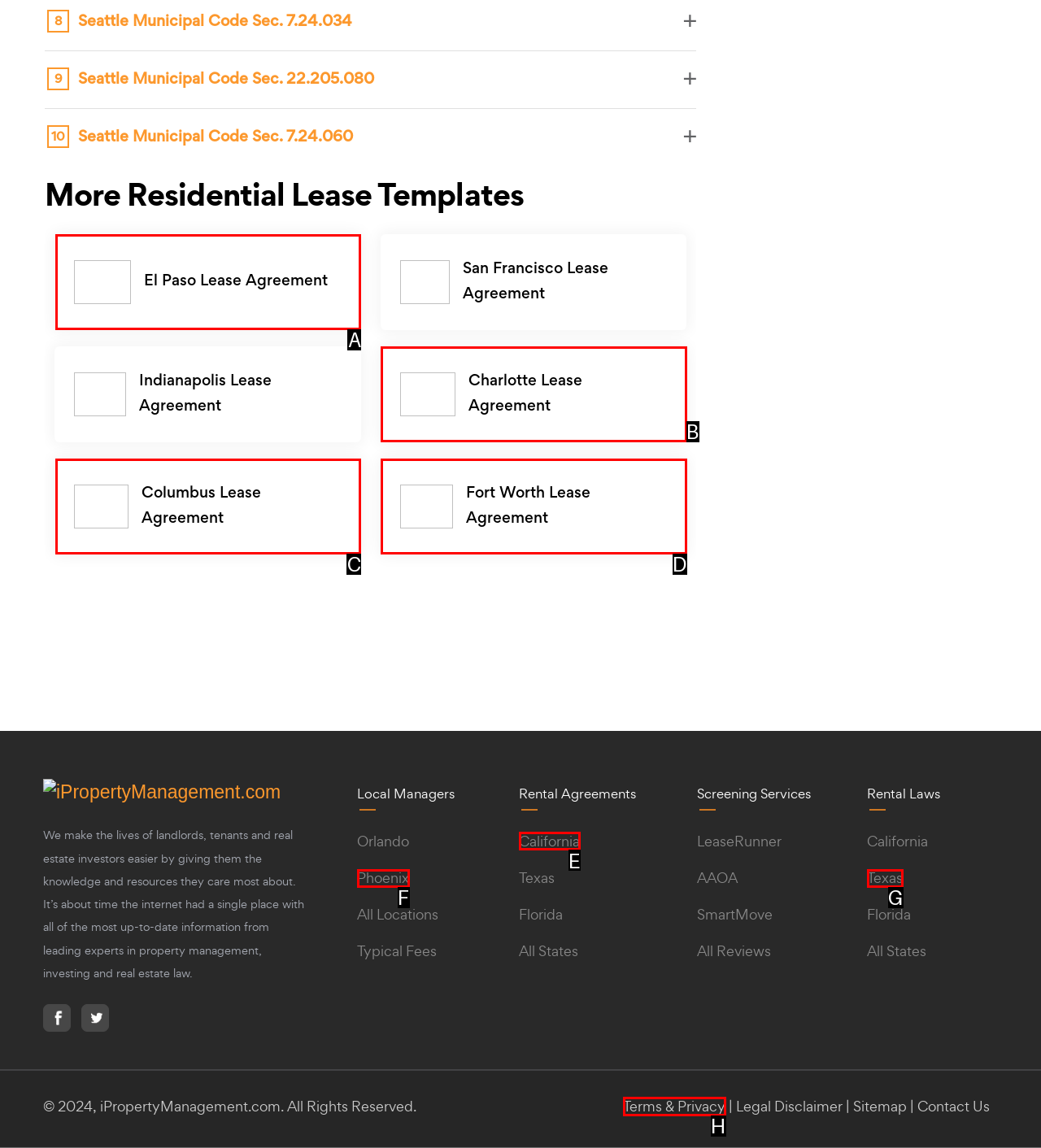Match the element description: parent_node: Alan Watts title="Alan Watts" to the correct HTML element. Answer with the letter of the selected option.

None